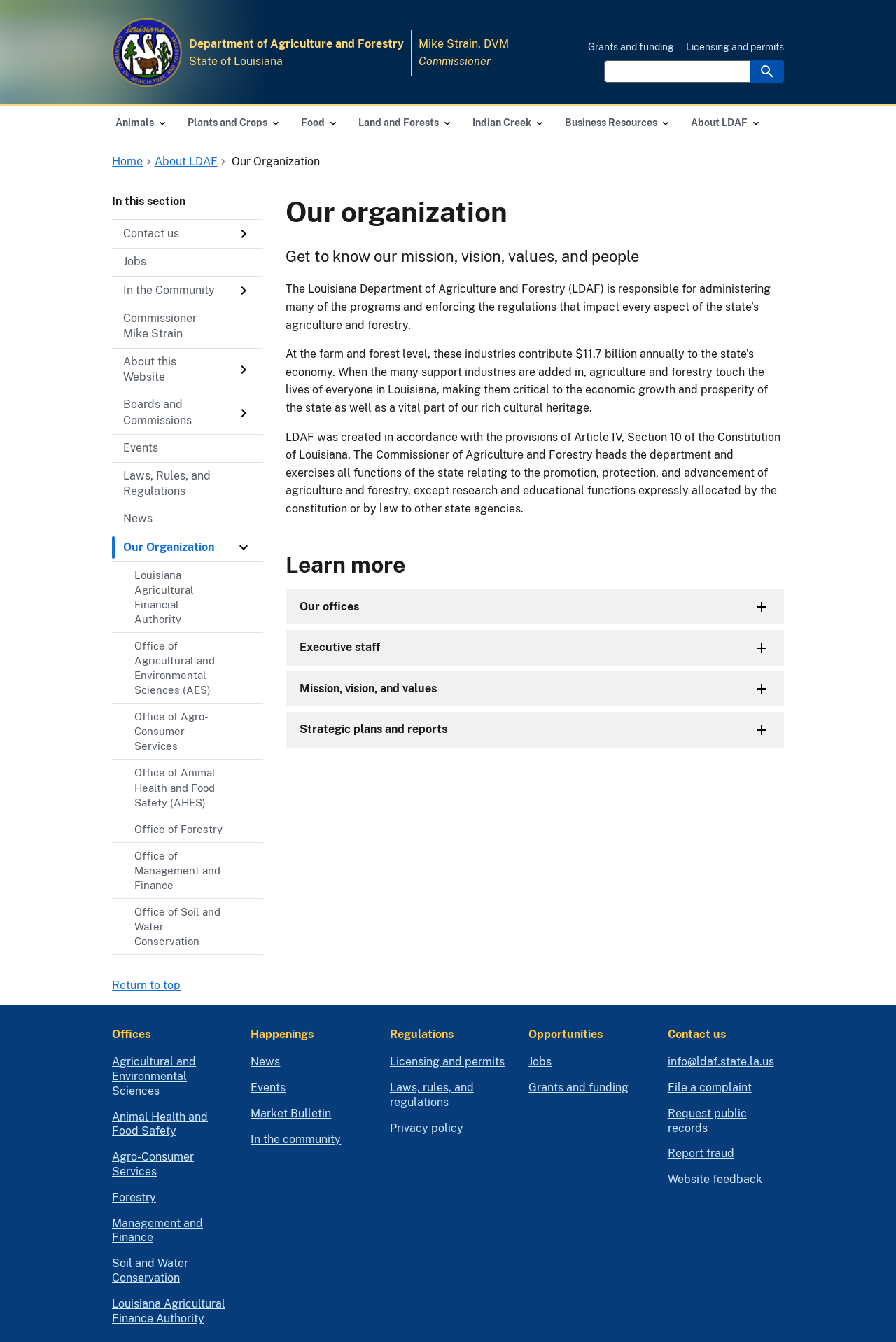Can you provide the bounding box coordinates for the element that should be clicked to implement the instruction: "Learn more about Our Organization"?

[0.319, 0.146, 0.875, 0.171]